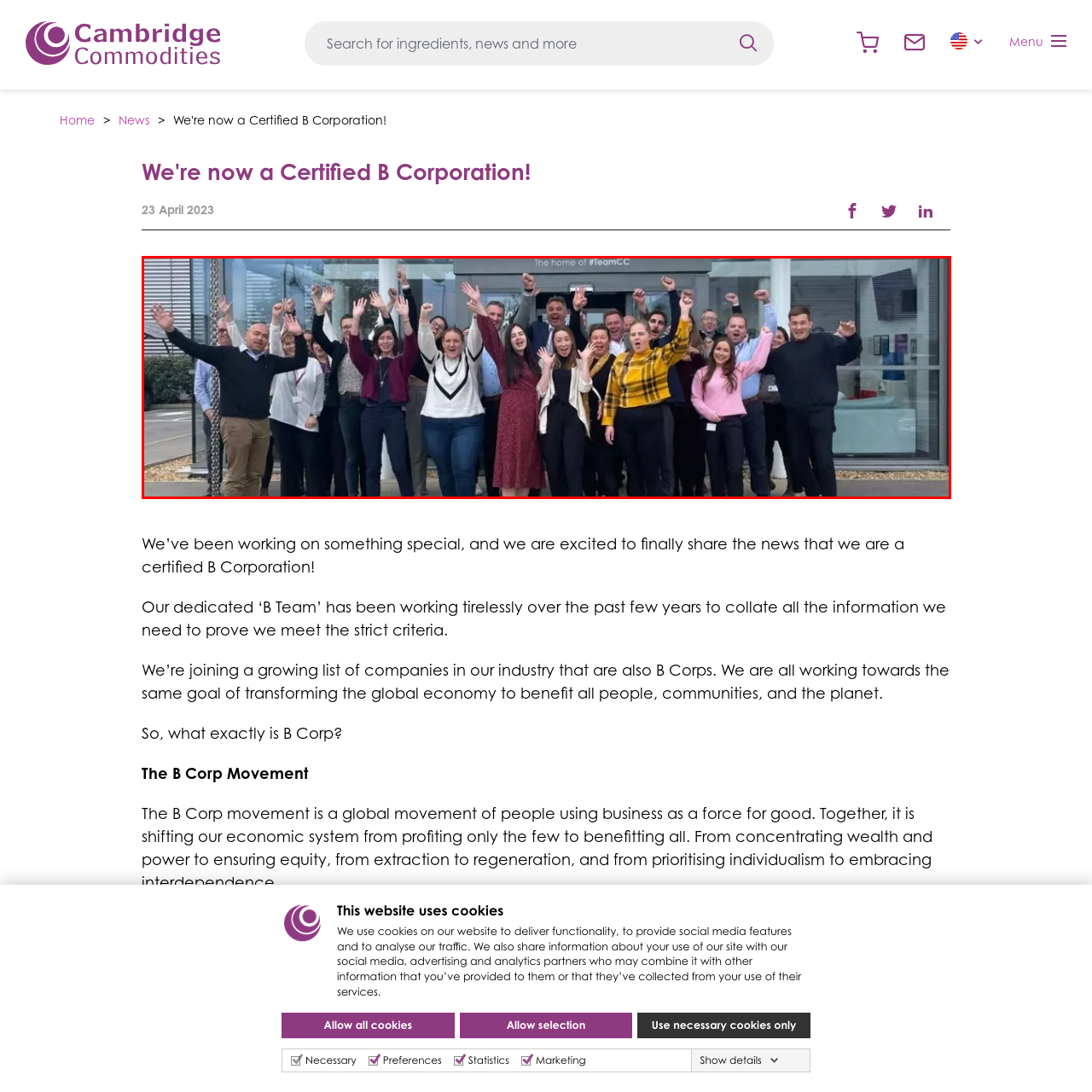Observe the image within the red boundary, What is the atmosphere embodied by the team? Respond with a one-word or short phrase answer.

Vibrant